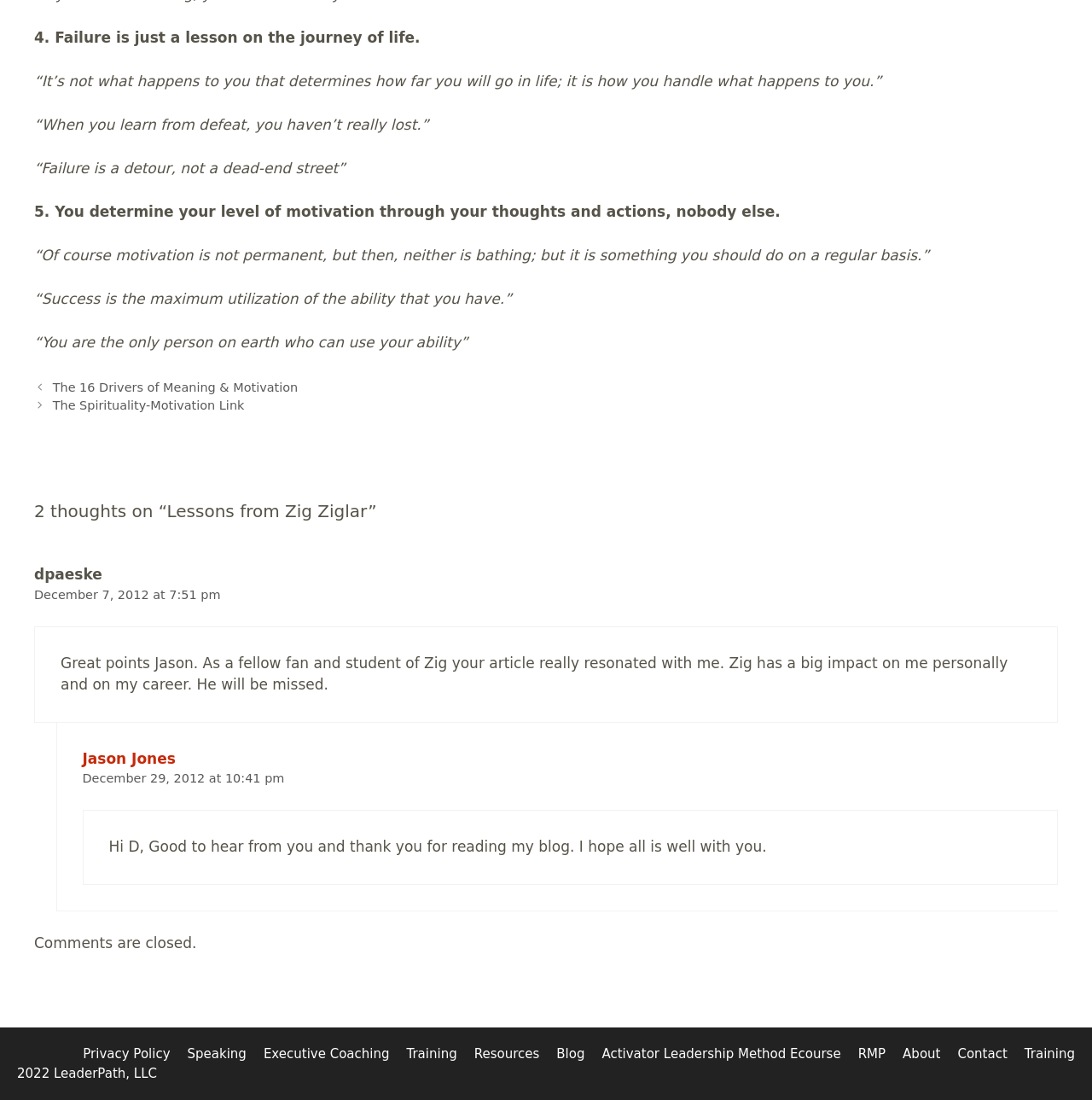What is the copyright year of the website?
From the image, respond with a single word or phrase.

2022